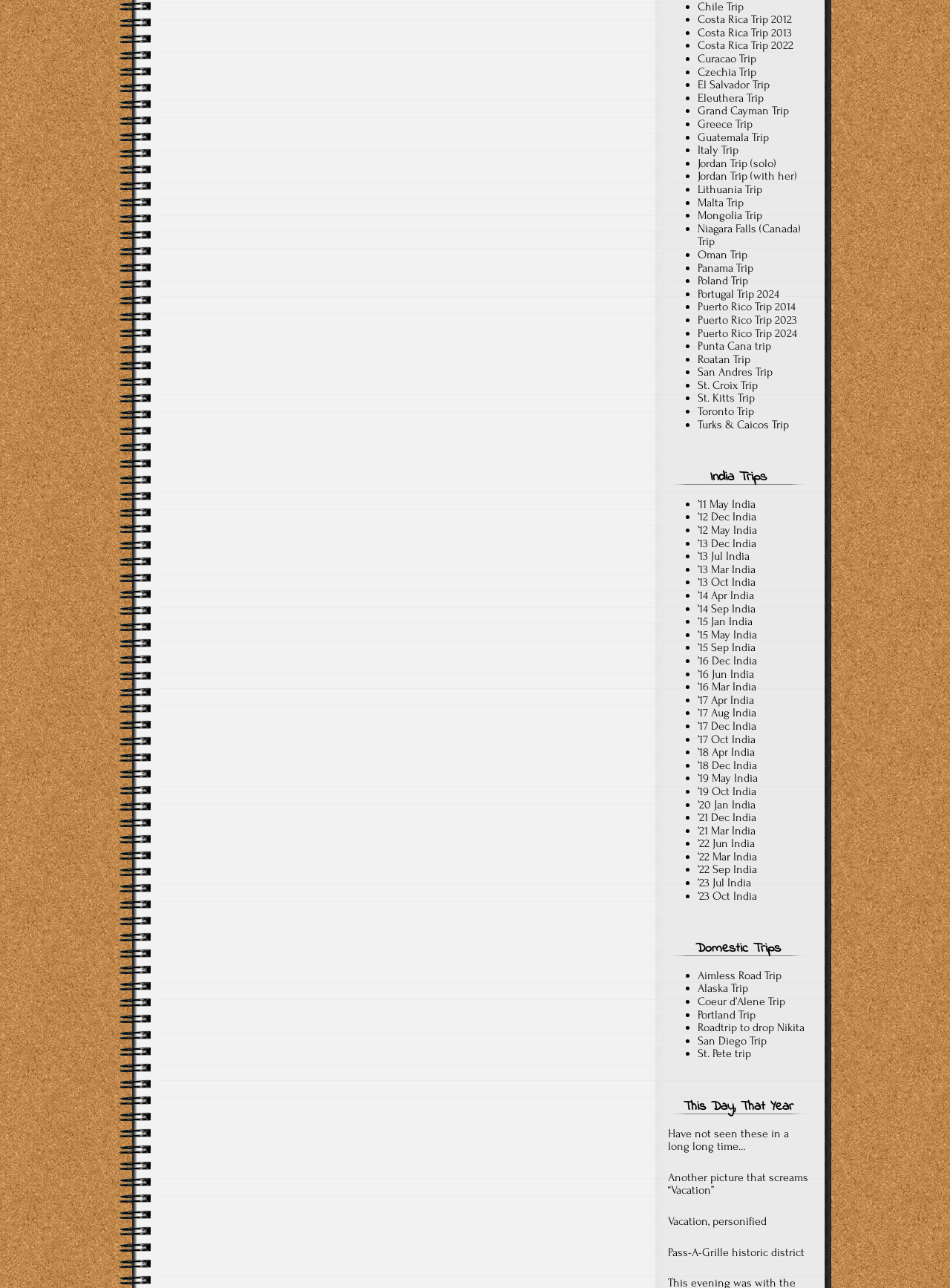Give a concise answer using only one word or phrase for this question:
What is the last trip listed?

'13 Oct India'